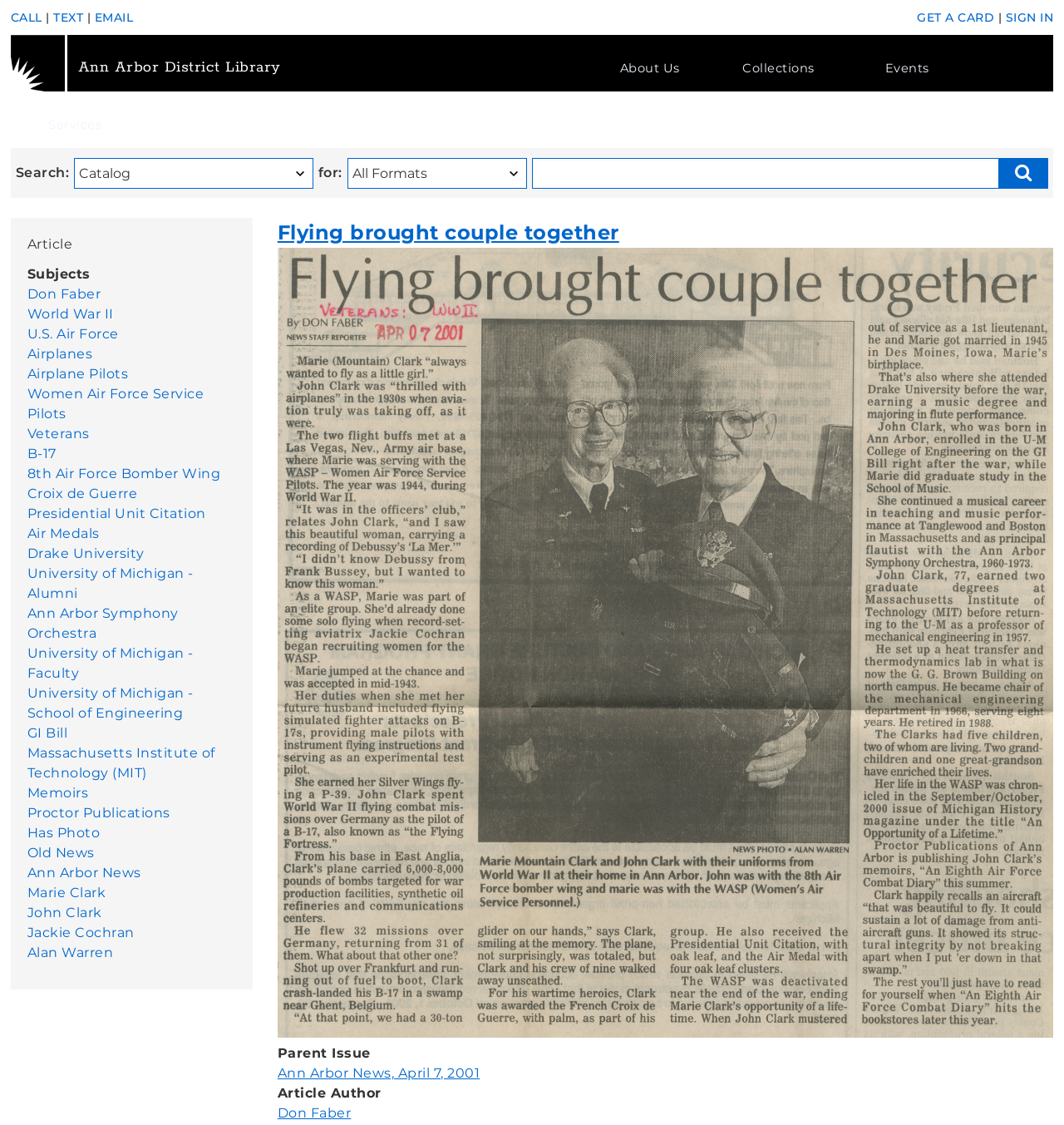Extract the bounding box coordinates of the UI element described by: "Presidential Unit Citation". The coordinates should include four float numbers ranging from 0 to 1, e.g., [left, top, right, bottom].

[0.026, 0.401, 0.194, 0.415]